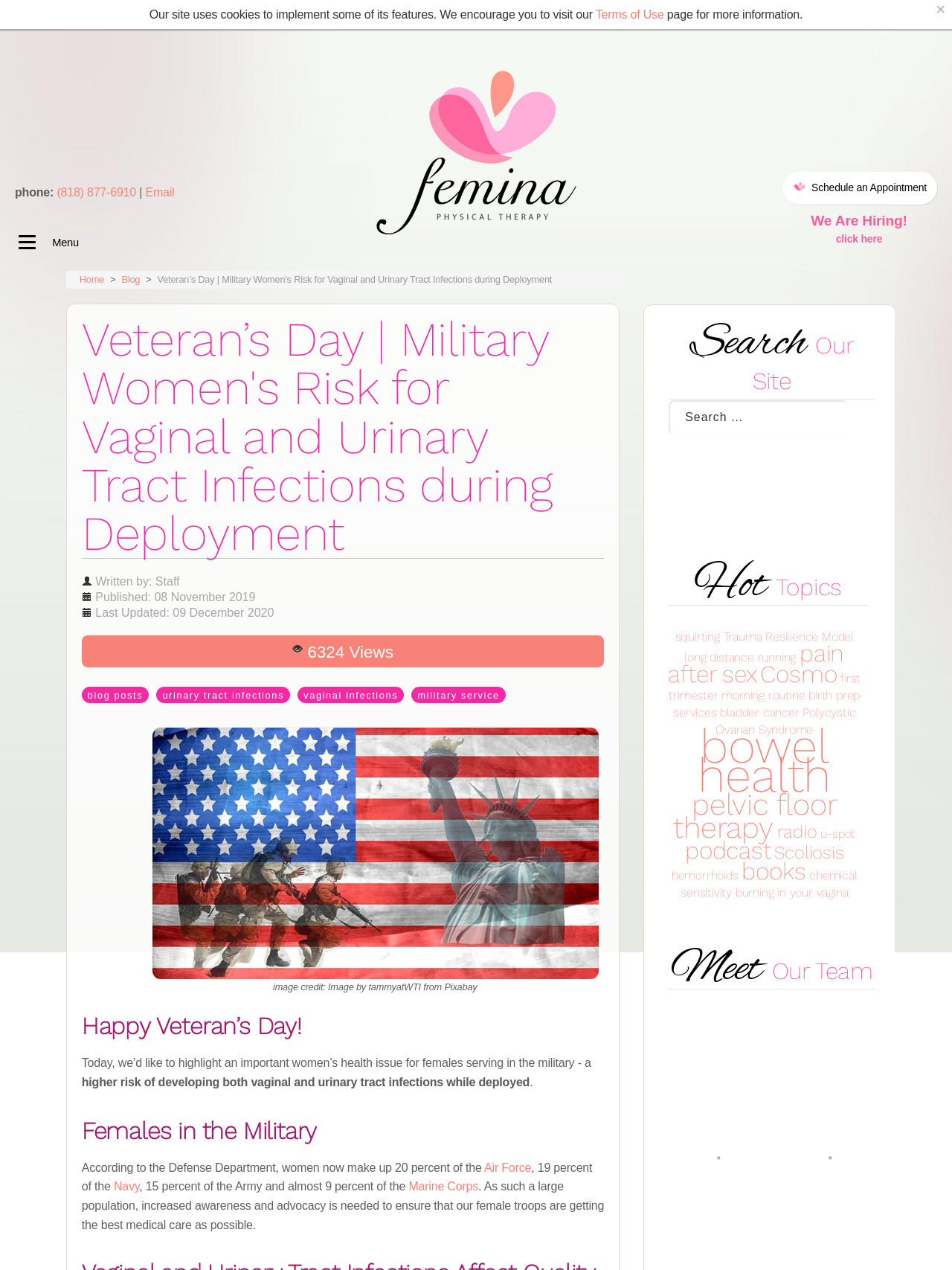Identify the primary heading of the webpage and provide its text.

Veteran’s Day | Military Women's Risk for Vaginal and Urinary Tract Infections during Deployment